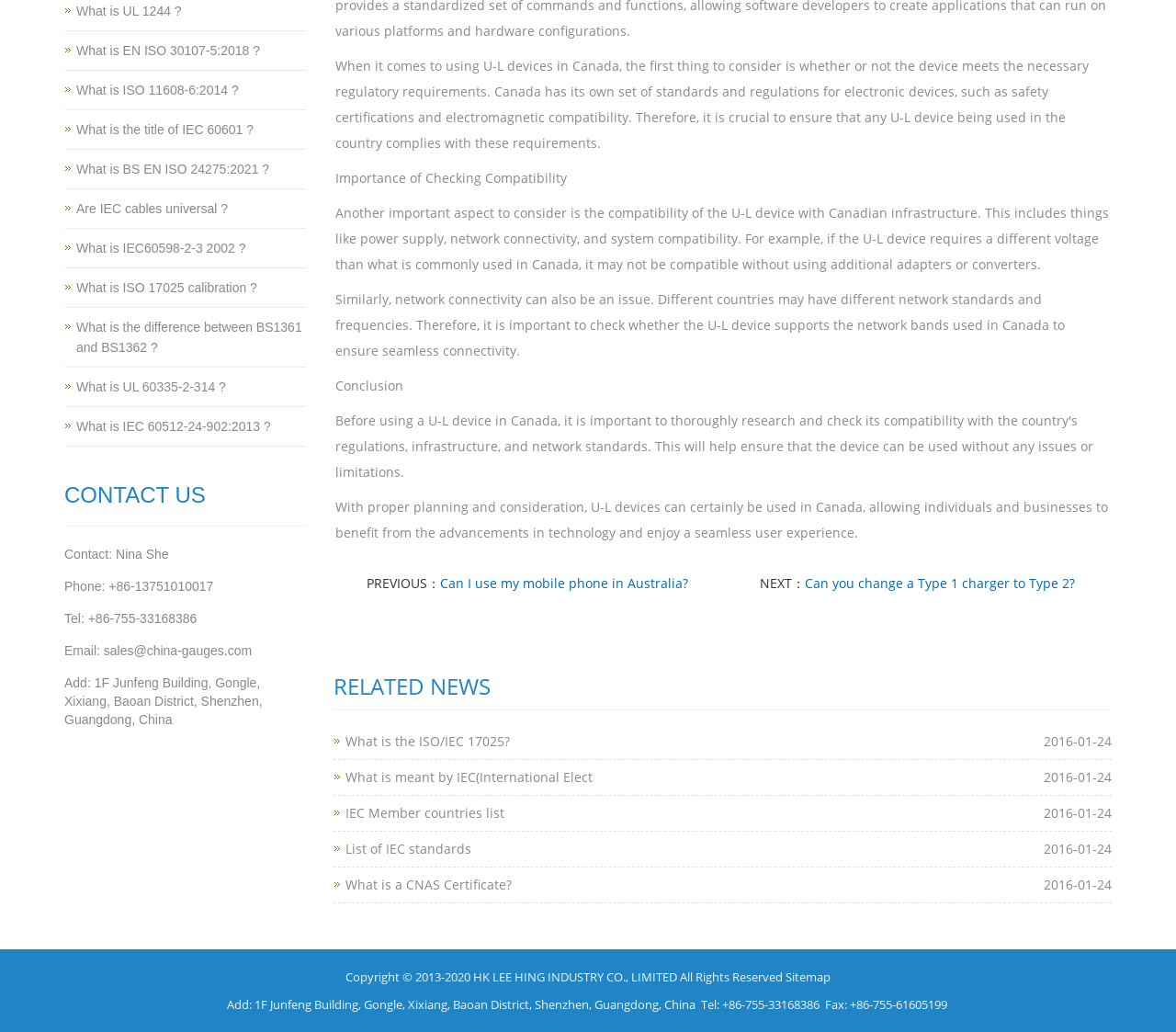Bounding box coordinates should be provided in the format (top-left x, top-left y, bottom-right x, bottom-right y) with all values between 0 and 1. Identify the bounding box for this UI element: 11 “Best” Ai Video Generators

None